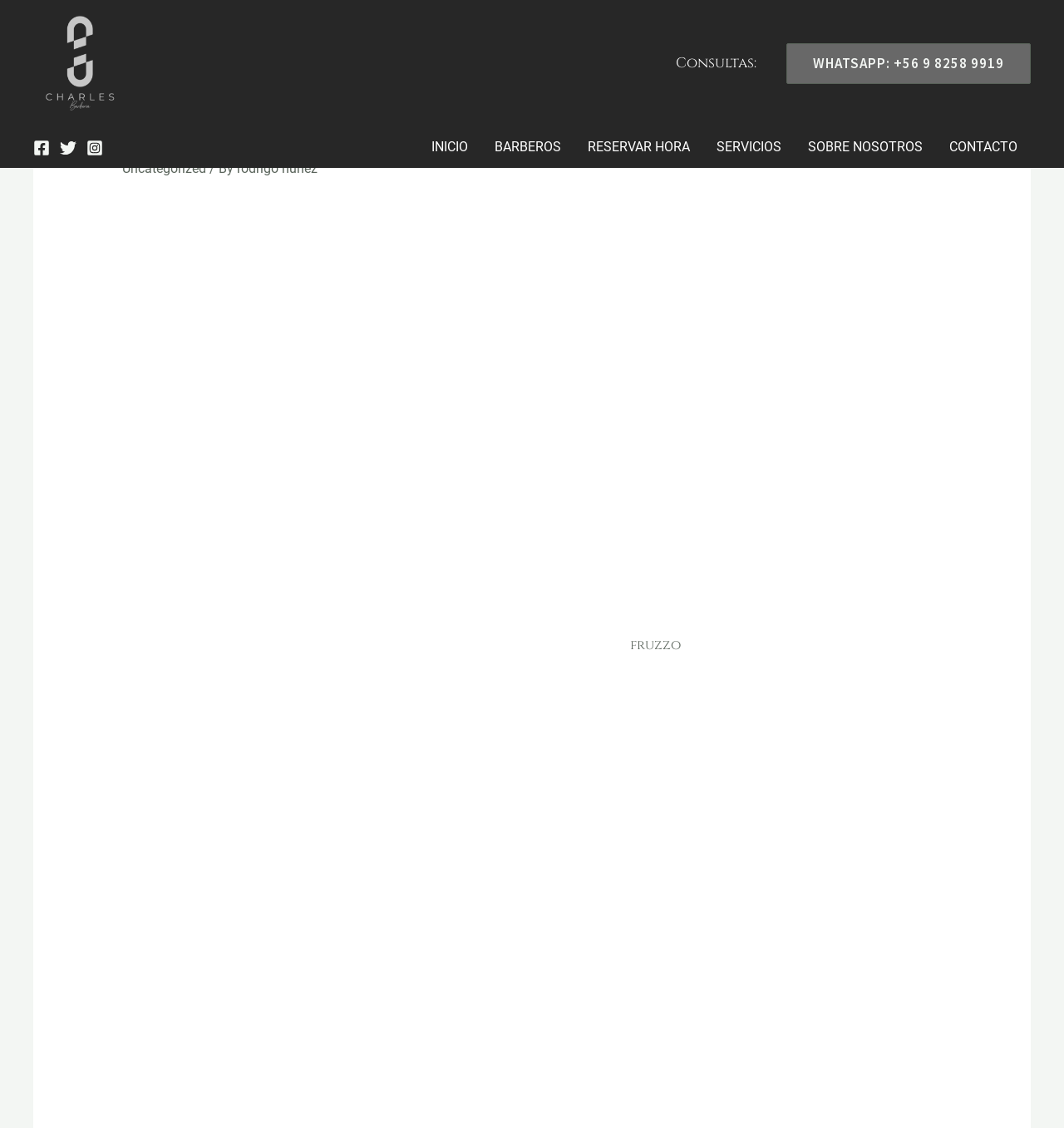Please locate the UI element described by "Barberos" and provide its bounding box coordinates.

[0.452, 0.112, 0.54, 0.149]